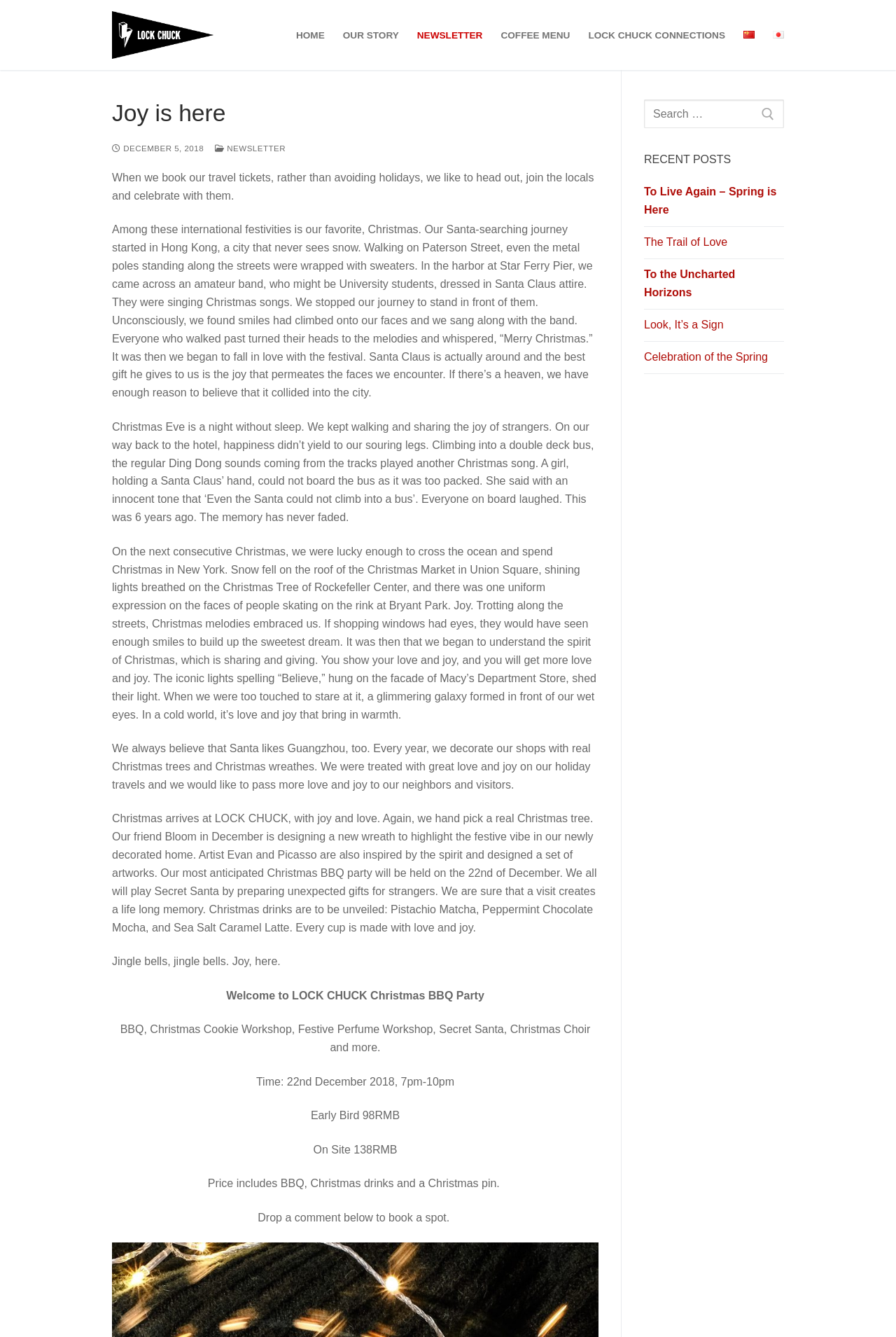Reply to the question with a single word or phrase:
What is the date of the Christmas BBQ party?

22nd December 2018